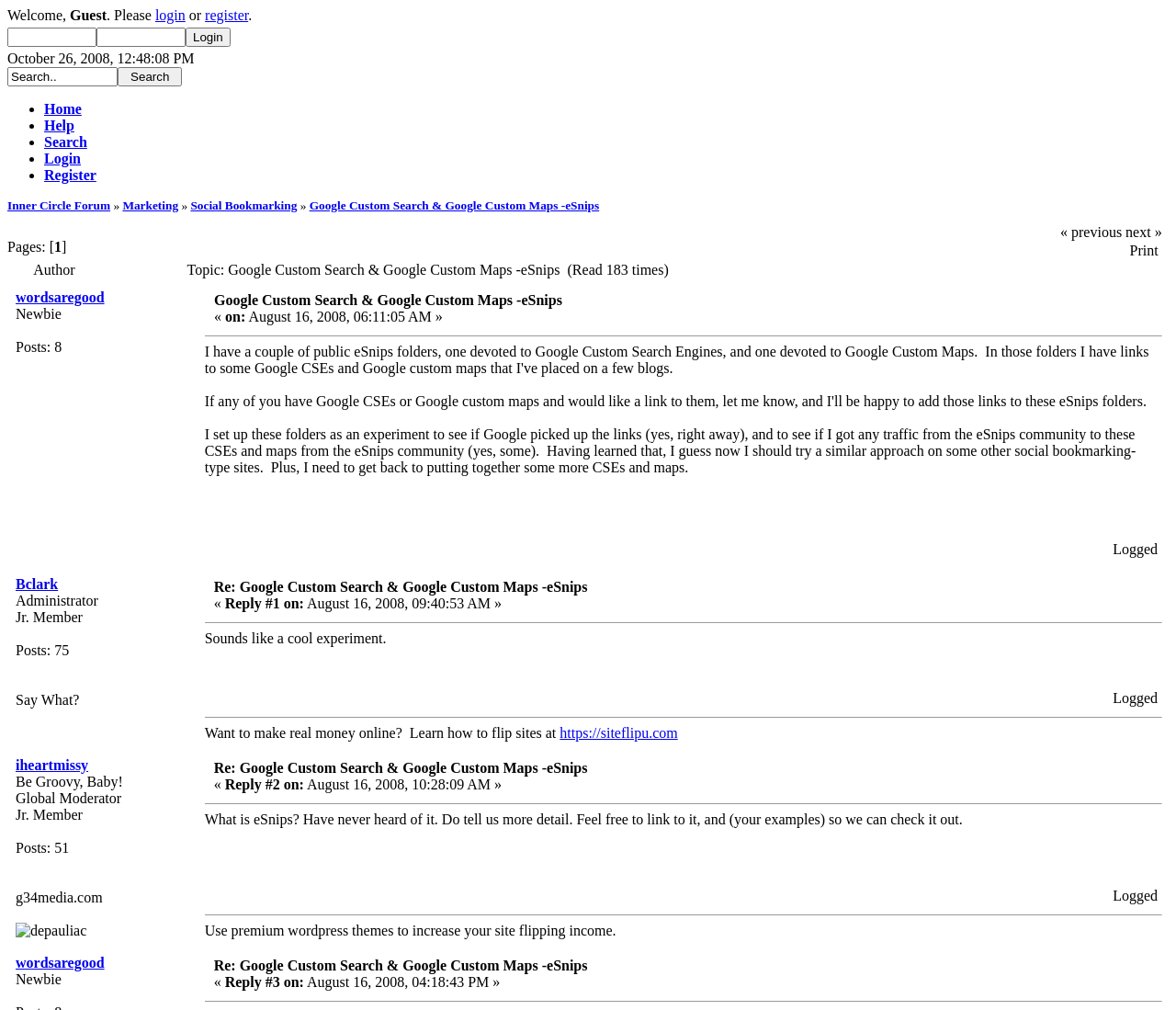Could you highlight the region that needs to be clicked to execute the instruction: "visit Inner Circle Forum"?

[0.006, 0.197, 0.094, 0.21]